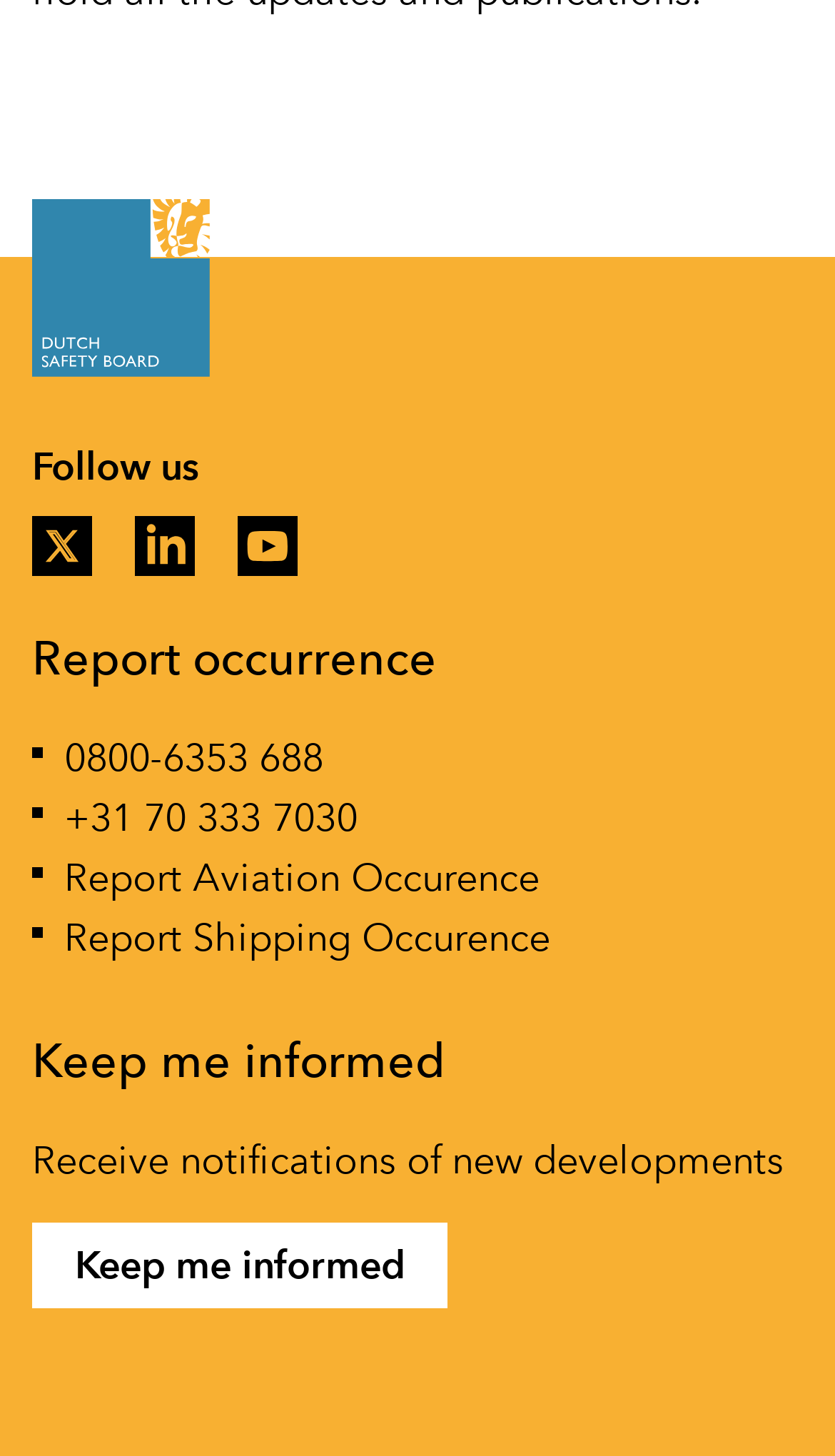Provide the bounding box coordinates of the HTML element this sentence describes: "parent_node: Follow us". The bounding box coordinates consist of four float numbers between 0 and 1, i.e., [left, top, right, bottom].

[0.038, 0.136, 0.251, 0.258]